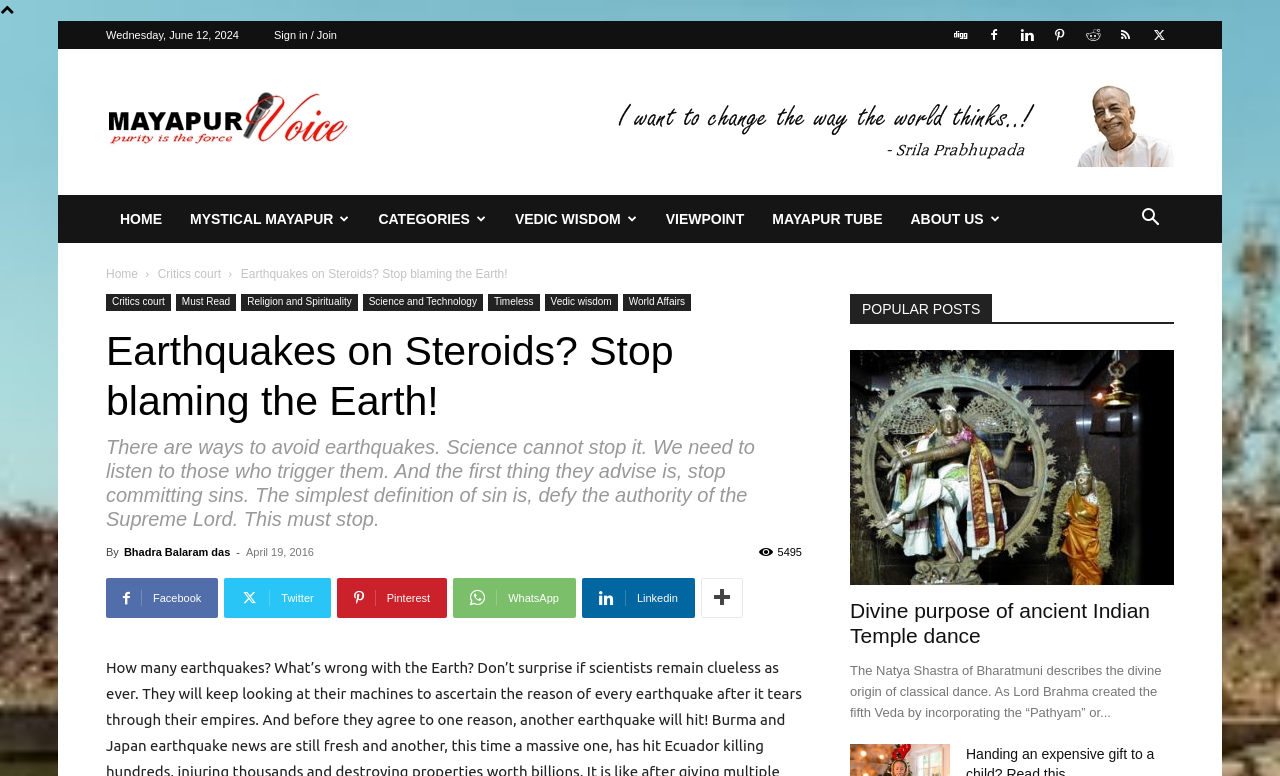Give a concise answer using only one word or phrase for this question:
What is the category of the article 'Nataraja as source of Indian temple dance'?

Critics court